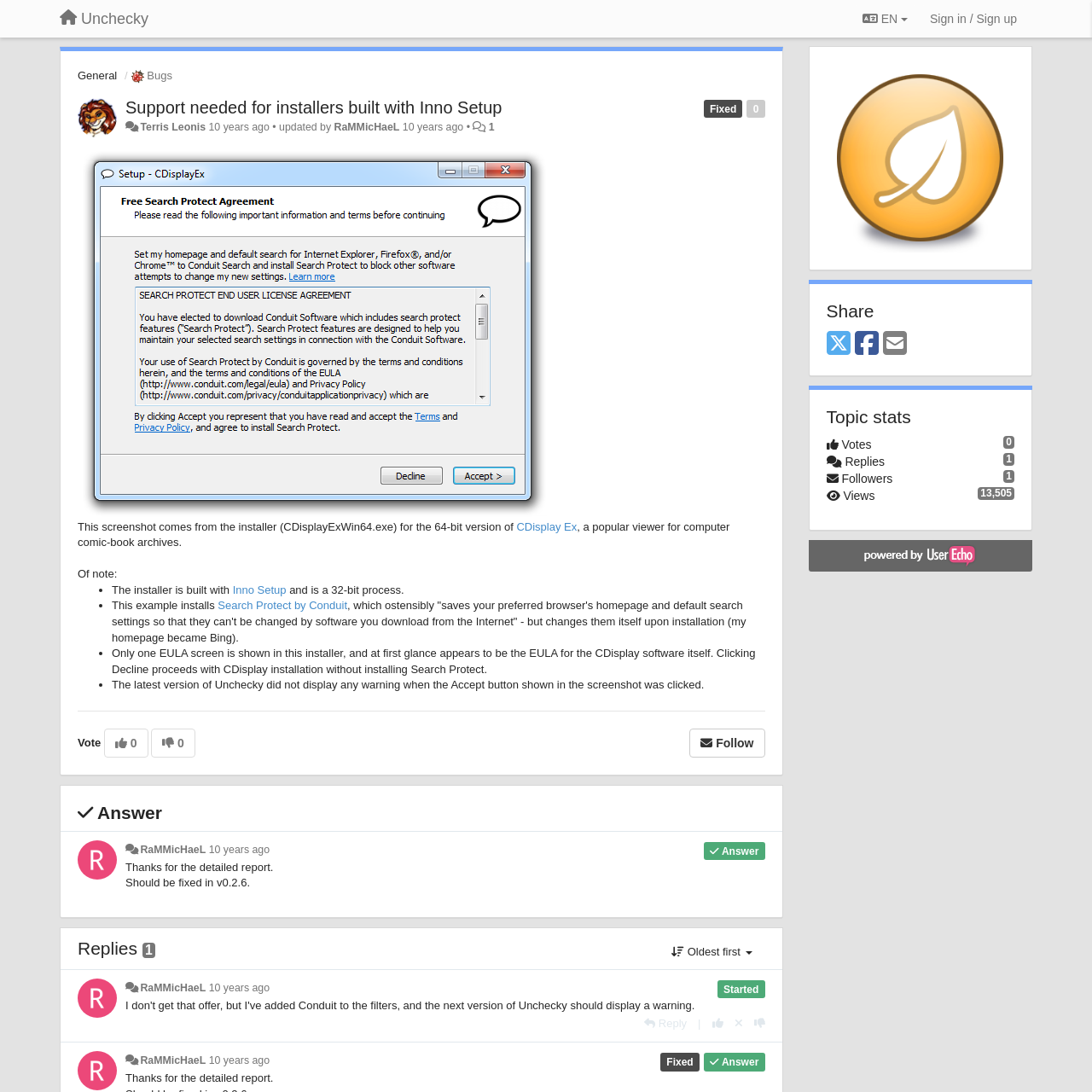Generate the text of the webpage's primary heading.

Support needed for installers built with Inno Setup